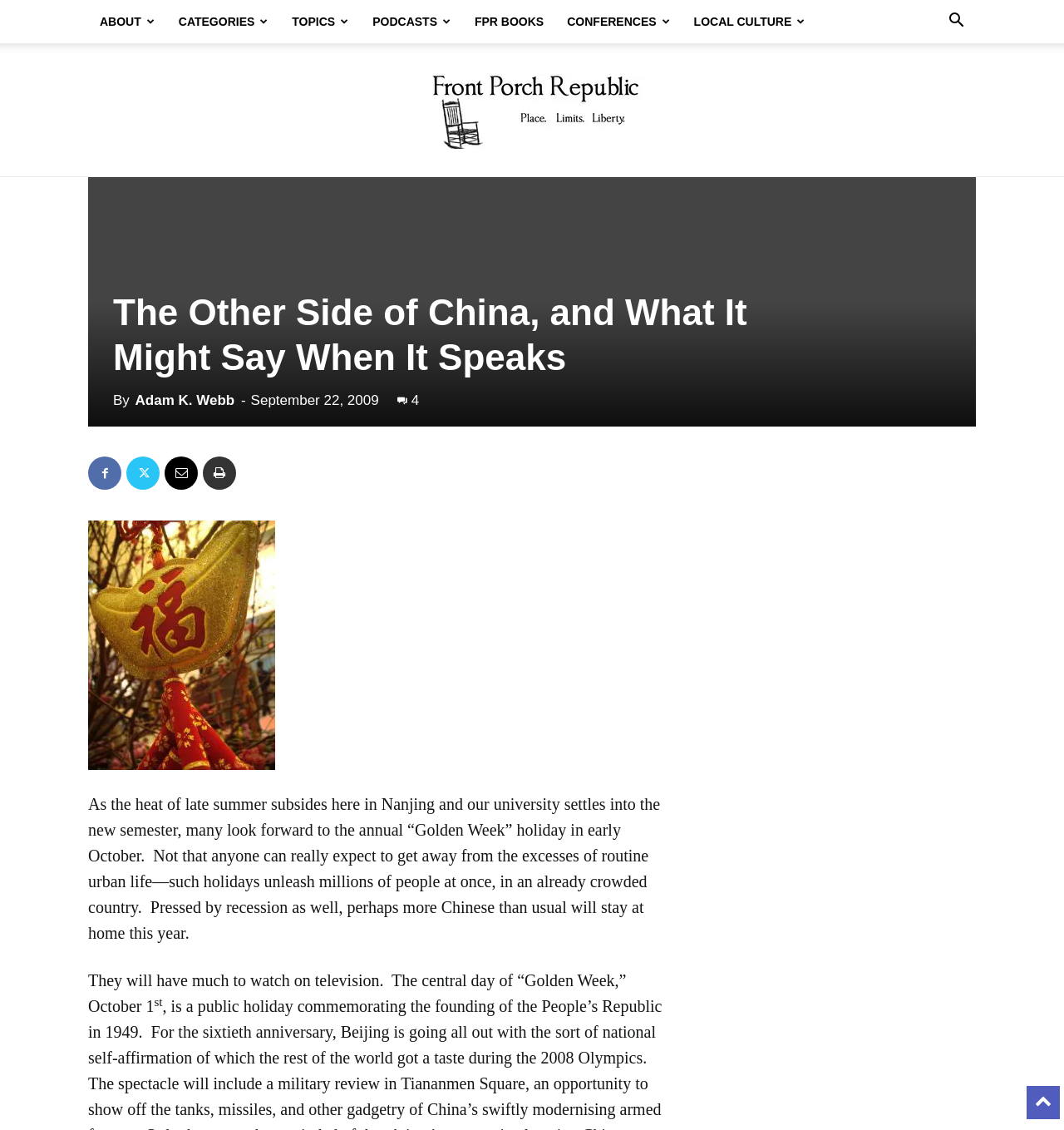What is the topic of the article?
Analyze the screenshot and provide a detailed answer to the question.

I found the topic of the article by reading the first paragraph, which mentions the 'annual “Golden Week” holiday in early October'.